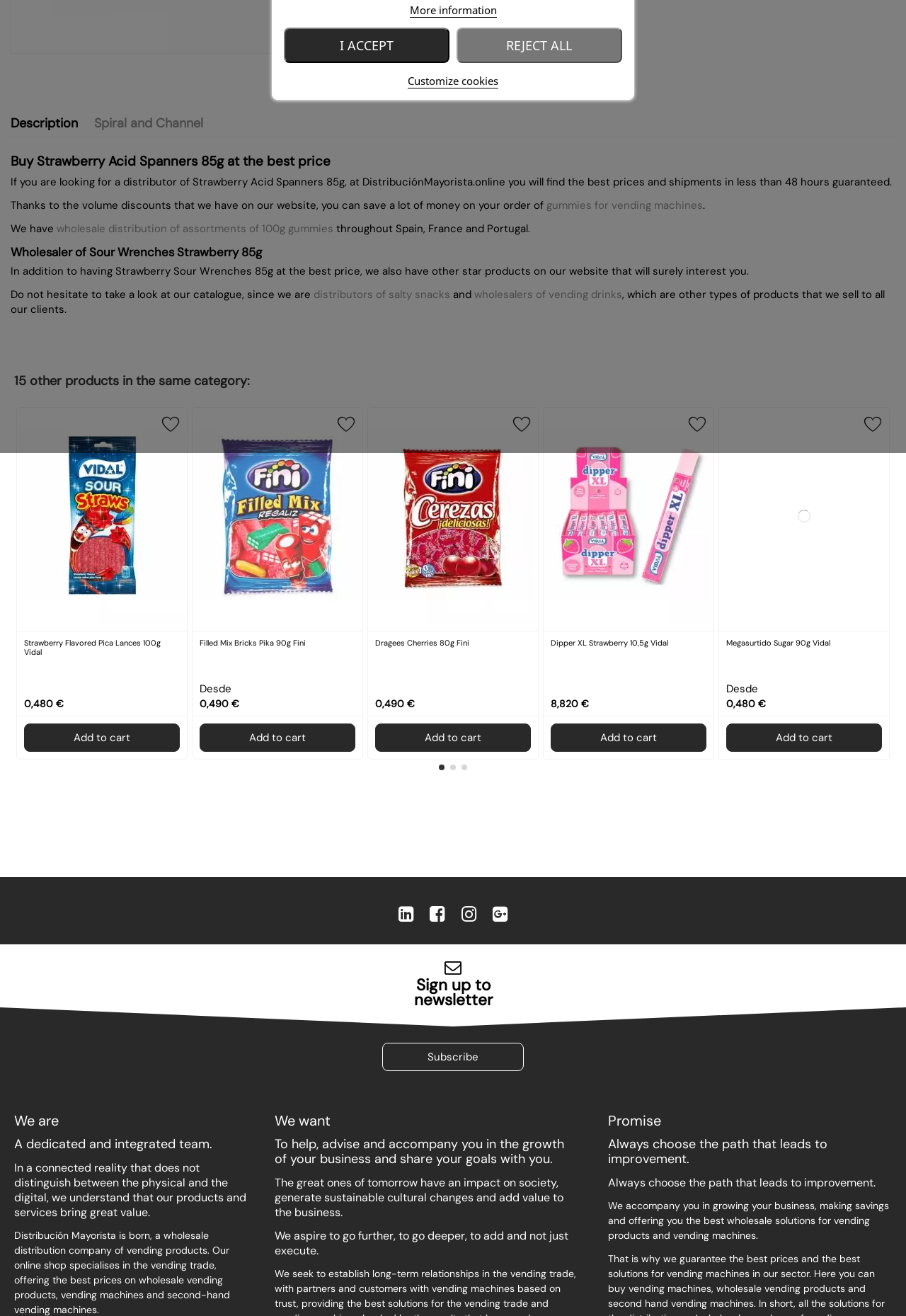Determine the bounding box for the UI element that matches this description: "Subscribe".

[0.422, 0.792, 0.578, 0.814]